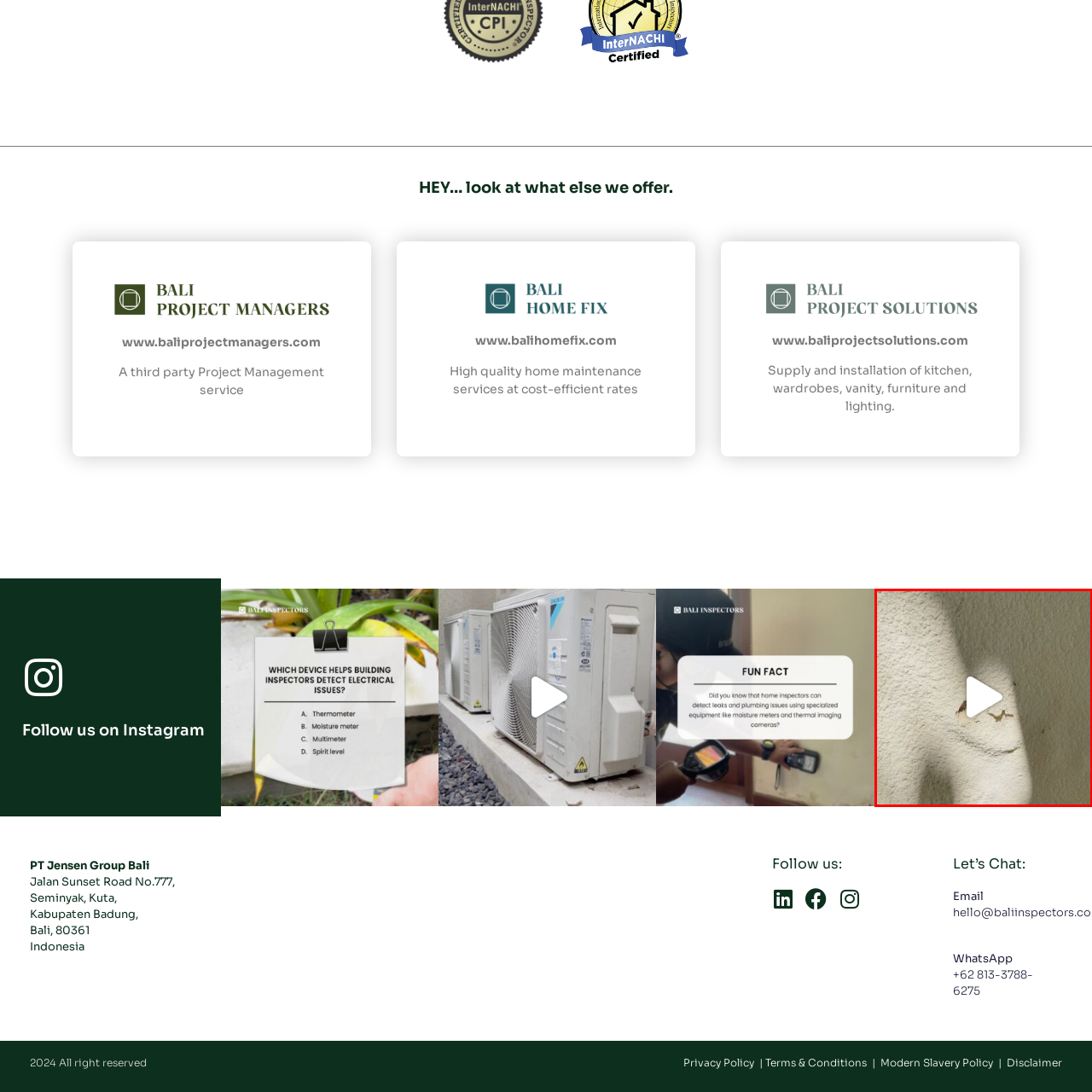Craft a detailed explanation of the image surrounded by the red outline.

The image features a close-up view of a textured wall that appears to have a few minor imperfections or marks. In the center, there is a play button overlay, suggesting that the image may be linked to a video or animated content related to the subject matter. This visual could be part of a quiz or educational content aimed at exploring the potential causes of these wall imperfections, potentially related to home inspection services. The context emphasizes professional insights into the maintenance of home interiors, encouraging viewers to engage with the content and learn more about identifying such issues.